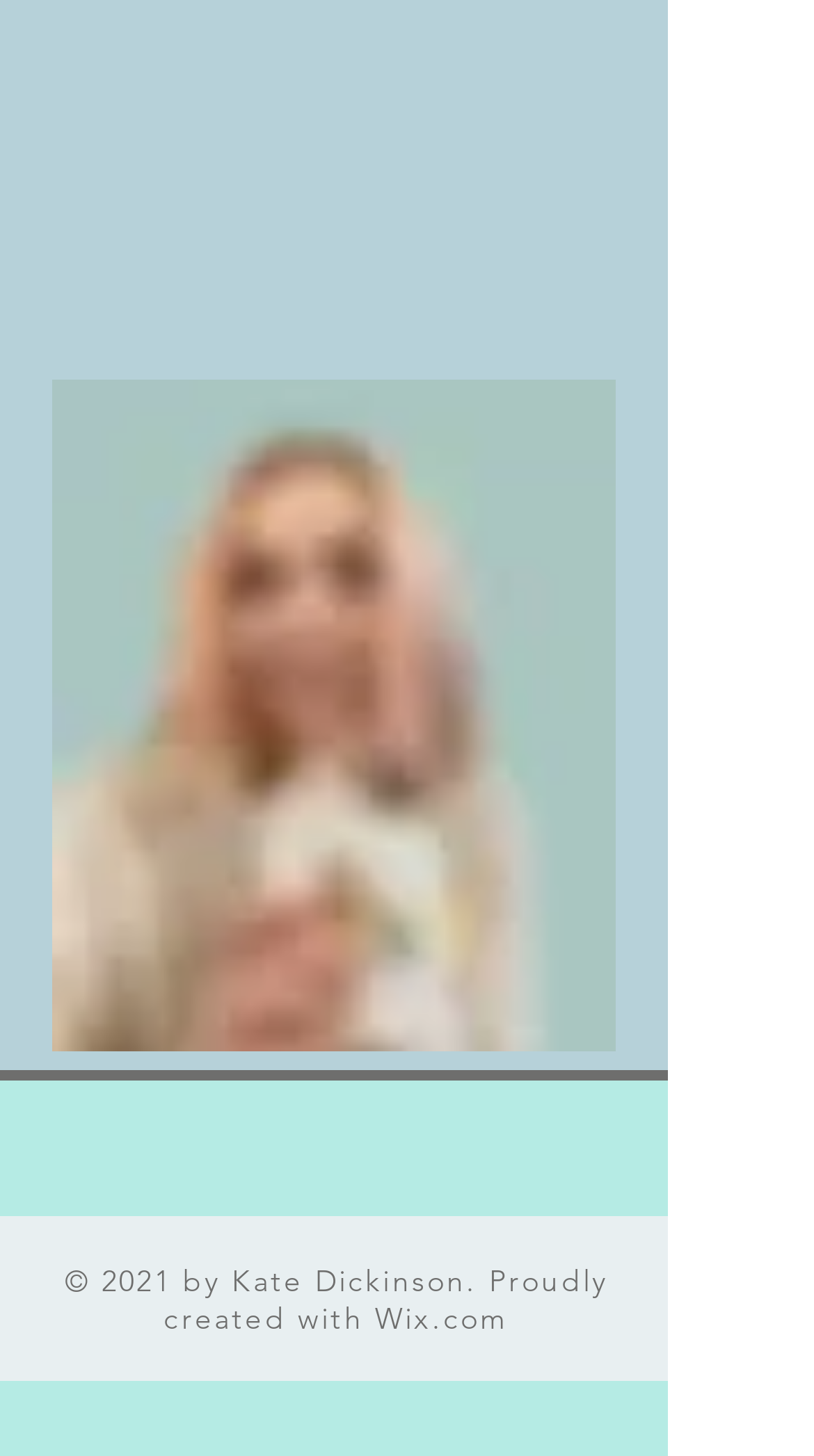Find the bounding box coordinates for the HTML element described as: "Wix.com". The coordinates should consist of four float values between 0 and 1, i.e., [left, top, right, bottom].

[0.461, 0.892, 0.624, 0.918]